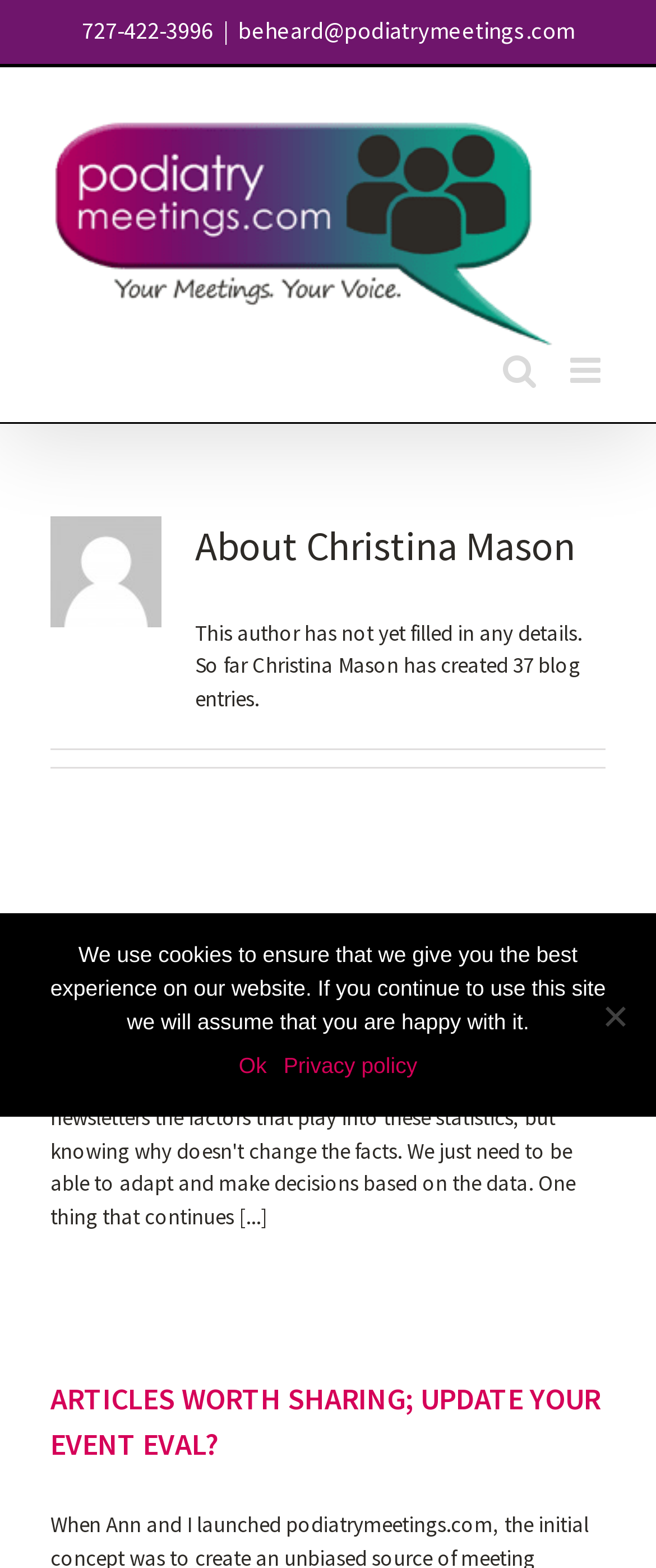Please predict the bounding box coordinates of the element's region where a click is necessary to complete the following instruction: "search blog". The coordinates should be represented by four float numbers between 0 and 1, i.e., [left, top, right, bottom].

None